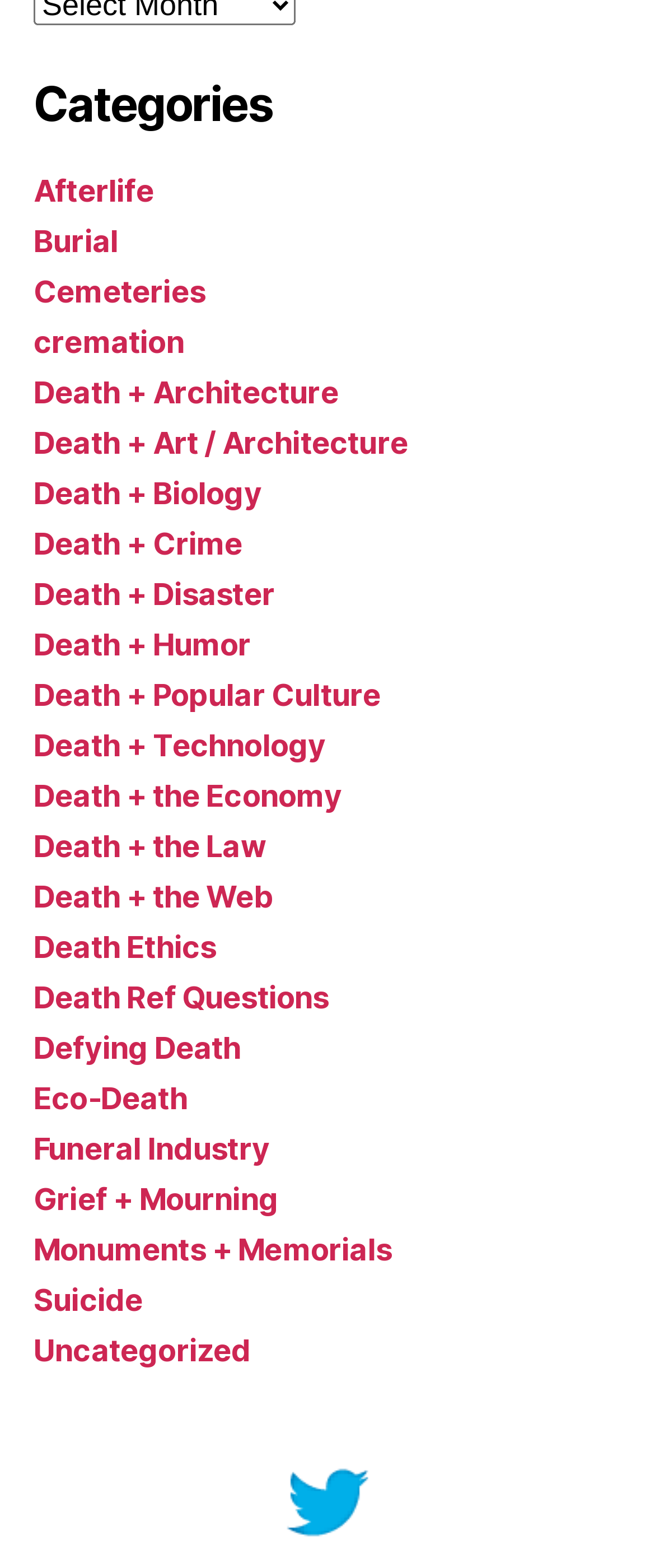Bounding box coordinates should be in the format (top-left x, top-left y, bottom-right x, bottom-right y) and all values should be floating point numbers between 0 and 1. Determine the bounding box coordinate for the UI element described as: Monuments + Memorials

[0.051, 0.785, 0.598, 0.808]